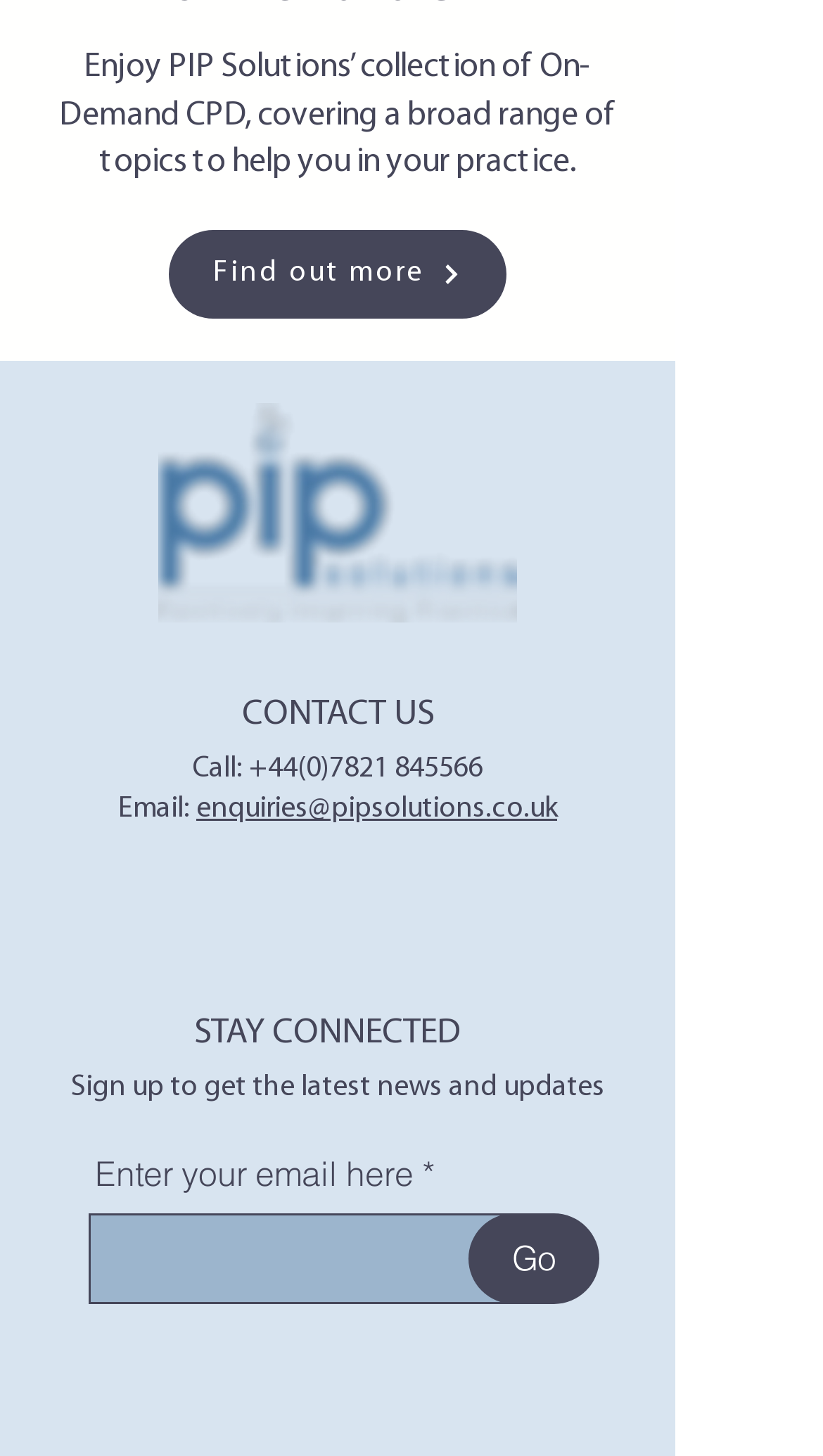Identify the bounding box coordinates for the element that needs to be clicked to fulfill this instruction: "Explore Postdocs". Provide the coordinates in the format of four float numbers between 0 and 1: [left, top, right, bottom].

None